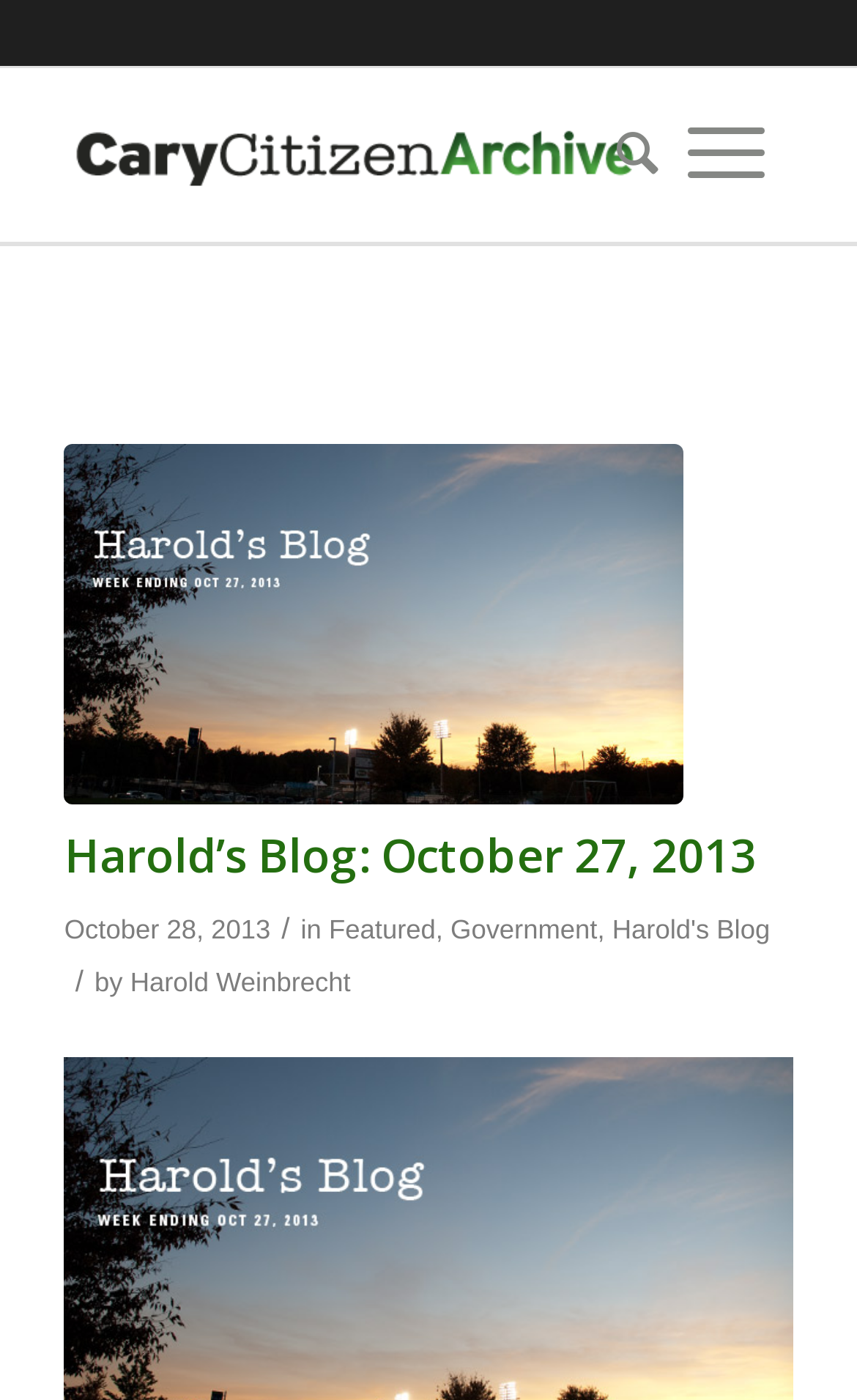Locate the bounding box coordinates of the element that should be clicked to execute the following instruction: "explore Government category".

[0.526, 0.652, 0.697, 0.674]